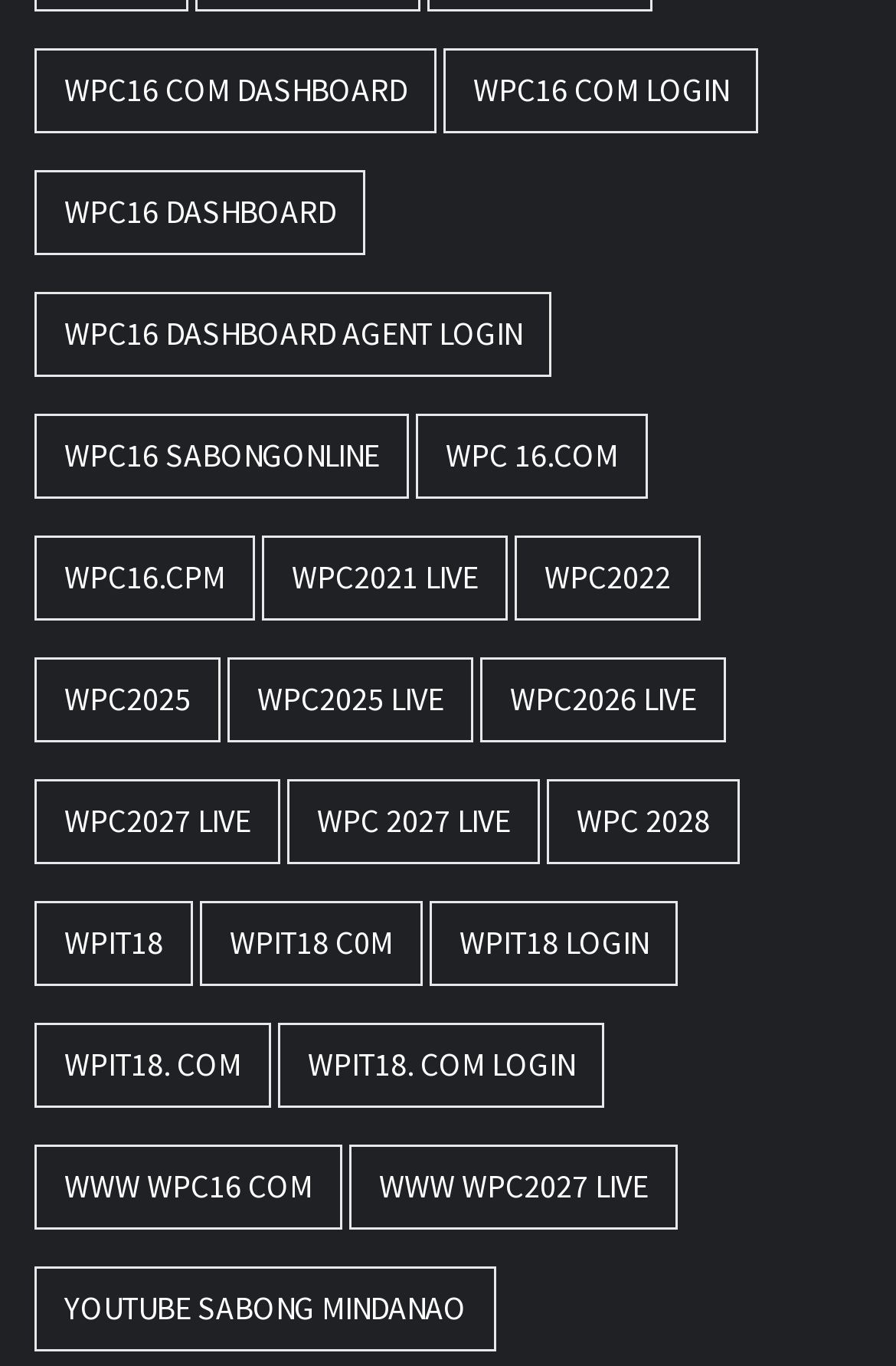Based on the element description wpit18. com, identify the bounding box of the UI element in the given webpage screenshot. The coordinates should be in the format (top-left x, top-left y, bottom-right x, bottom-right y) and must be between 0 and 1.

[0.038, 0.748, 0.303, 0.811]